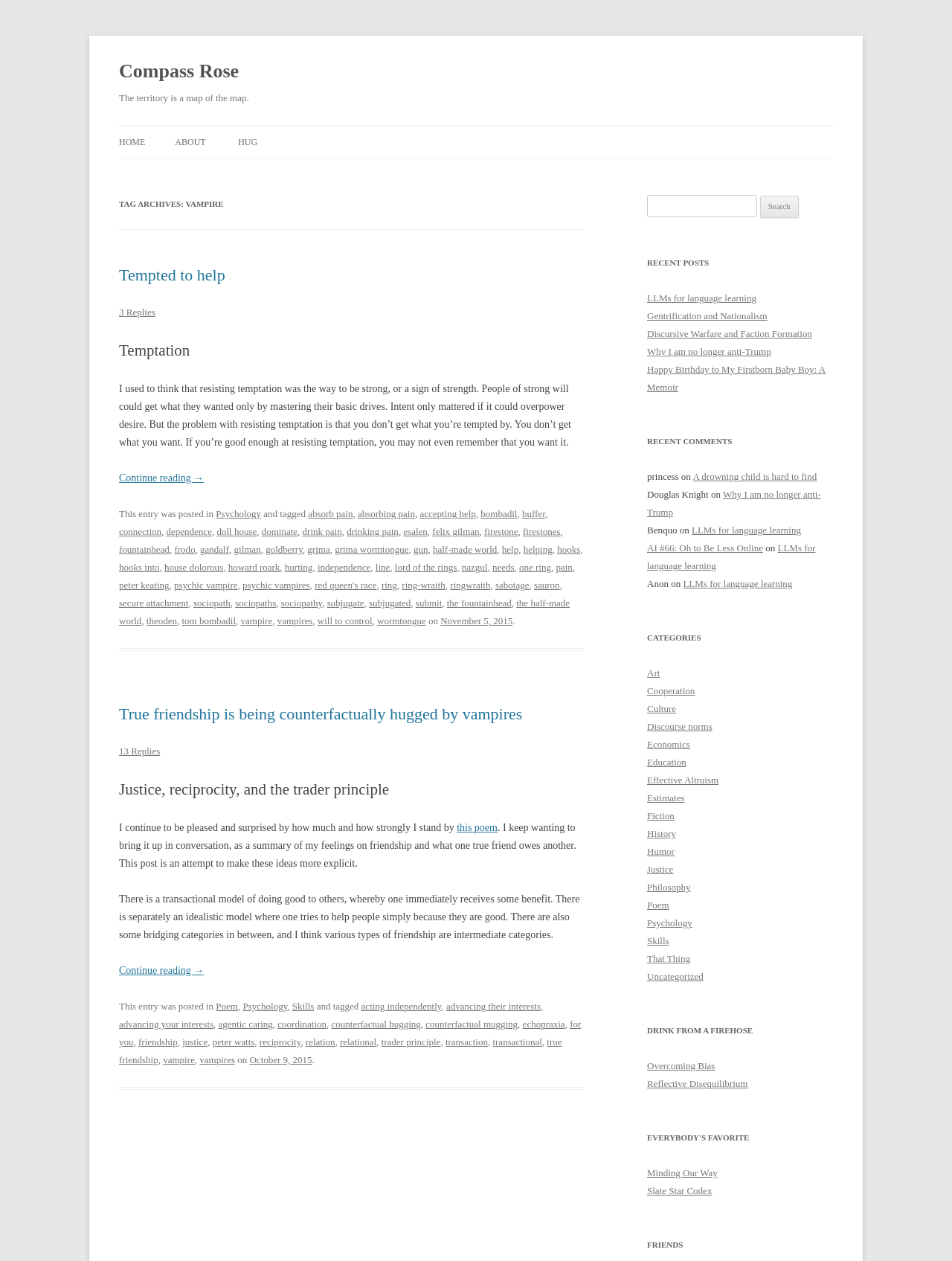What is the category of the article 'Tempted to help'?
Provide a detailed and well-explained answer to the question.

The category of the article 'Tempted to help' can be determined by looking at the footer section of the webpage, where it is mentioned that the article is posted in the category 'Psychology'.